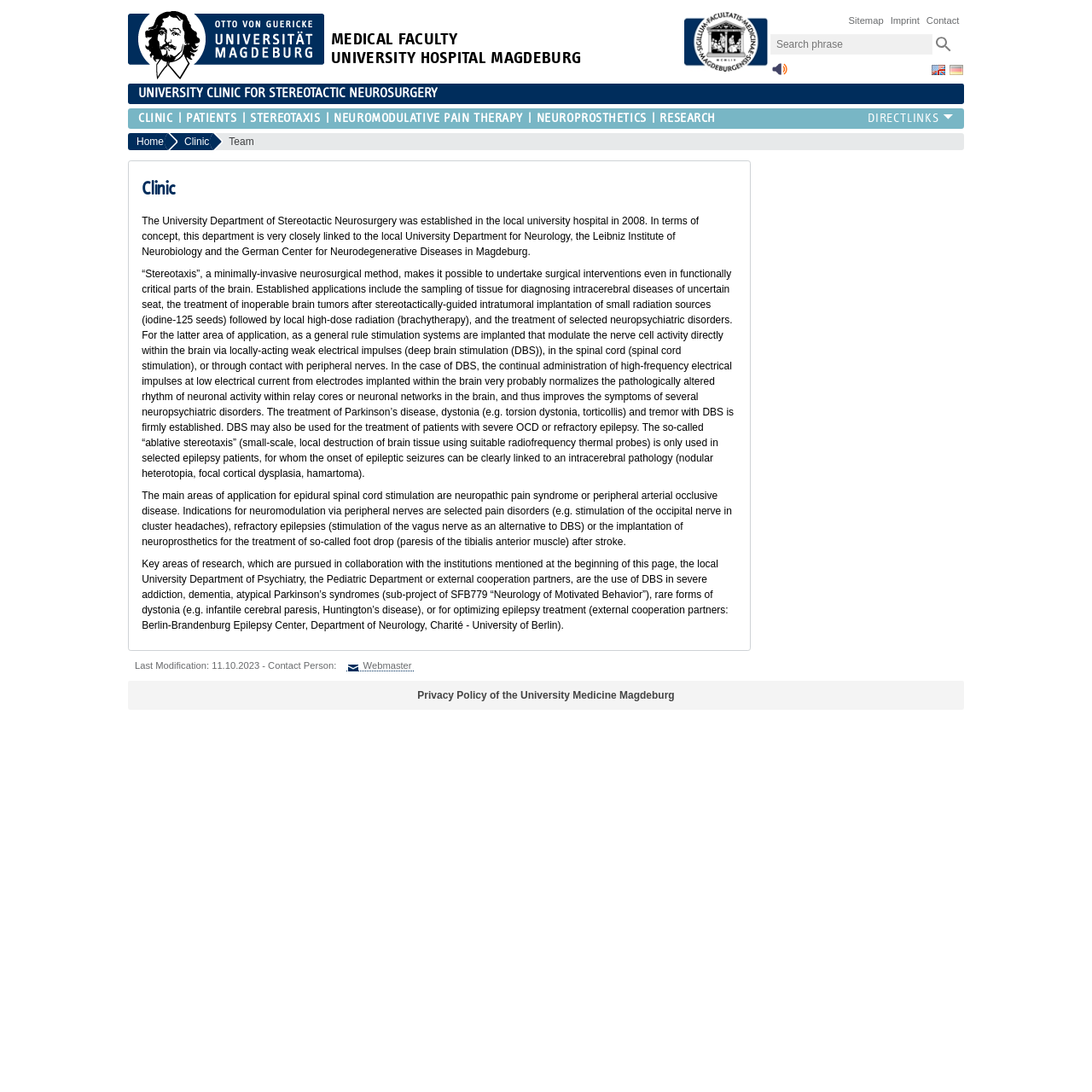What is the purpose of the 'Read aloud with ReadSpeaker' link?
Please provide a comprehensive answer based on the details in the screenshot.

I found the answer by looking at the link with the text 'Read aloud with ReadSpeaker' which suggests that it is a feature to read the webpage aloud, likely for accessibility purposes.